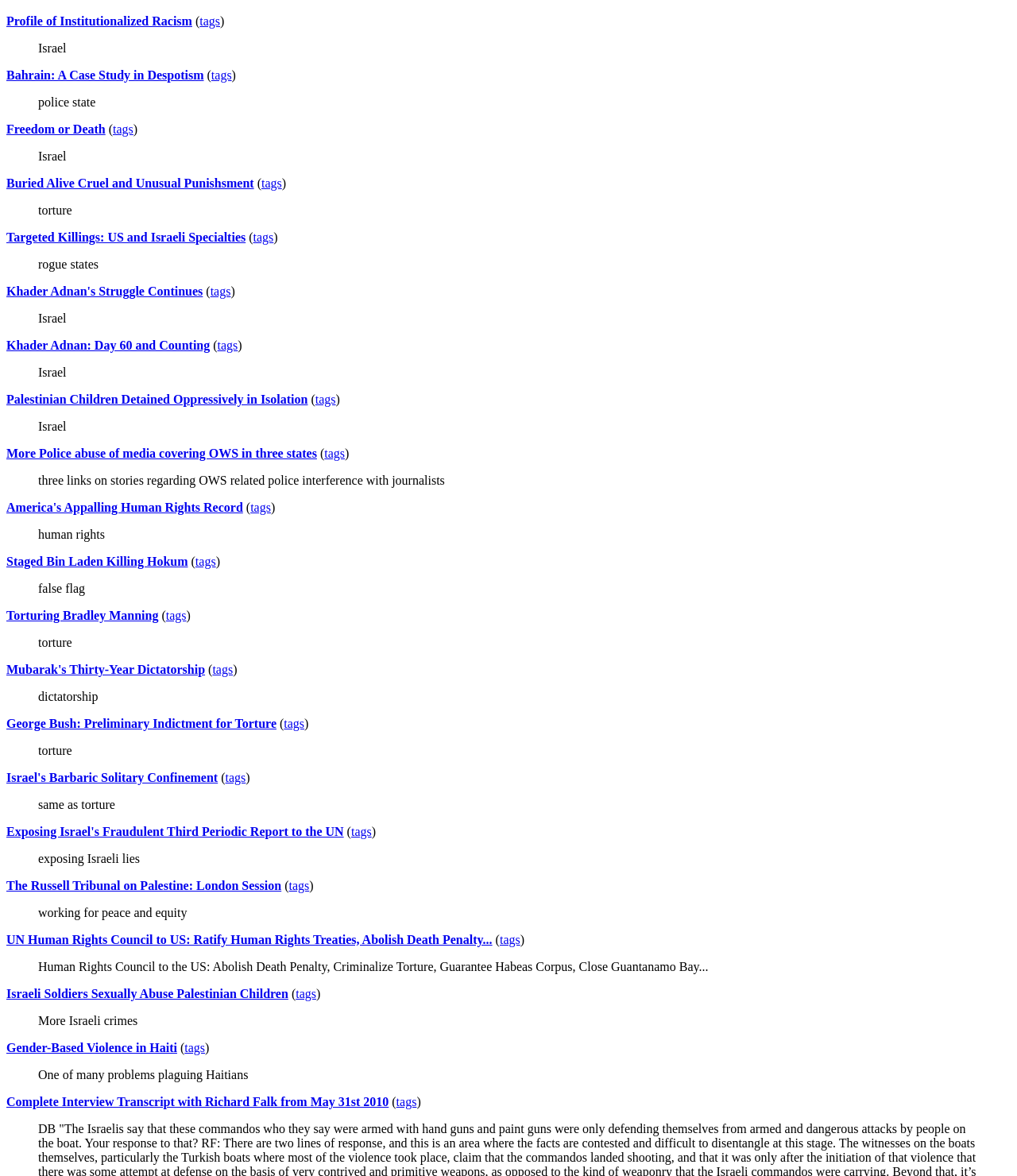Provide a brief response to the question below using a single word or phrase: 
How many times is the word 'Israel' mentioned on the webpage?

4